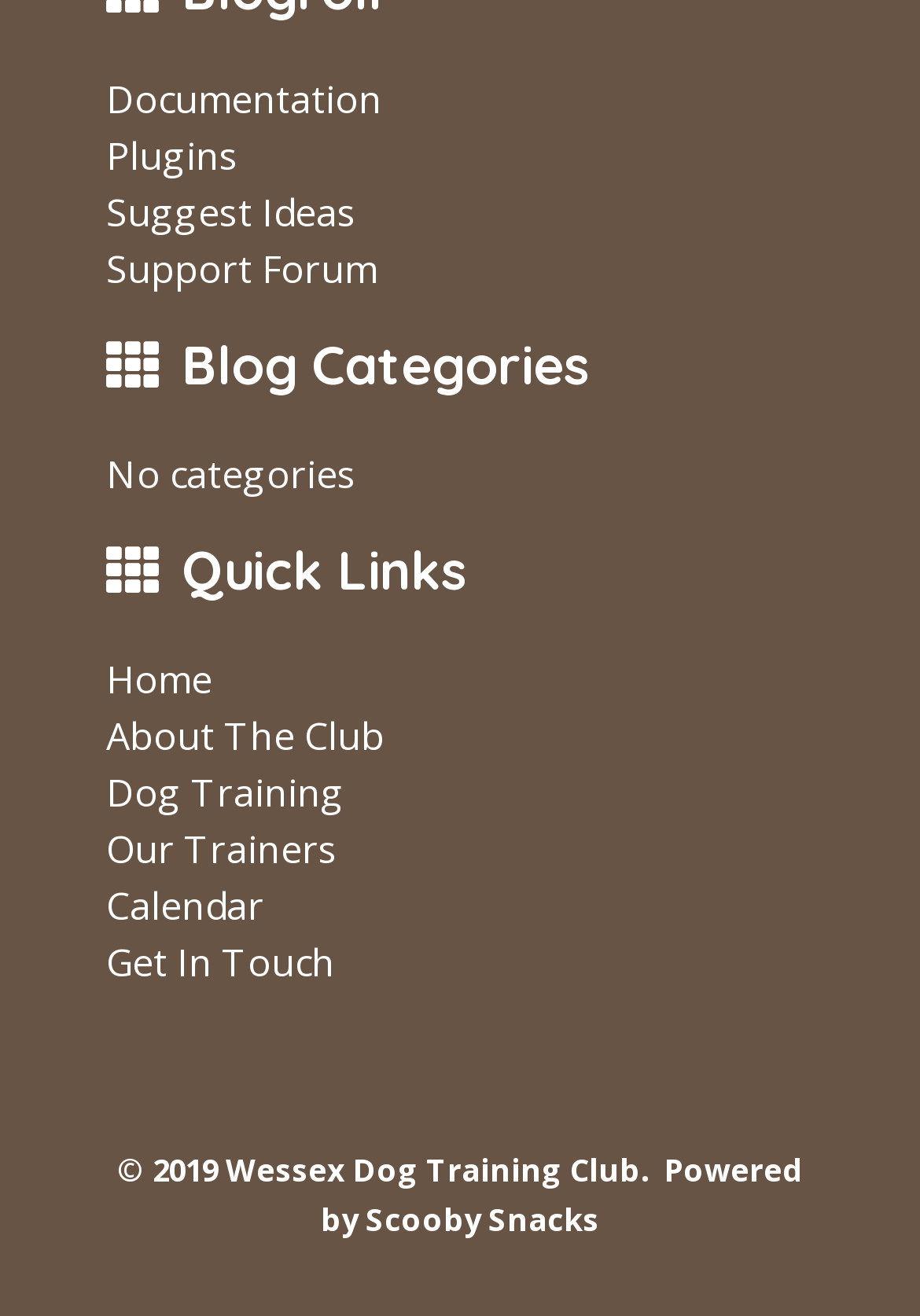Identify the bounding box coordinates of the section that should be clicked to achieve the task described: "View documentation".

[0.115, 0.056, 0.415, 0.095]